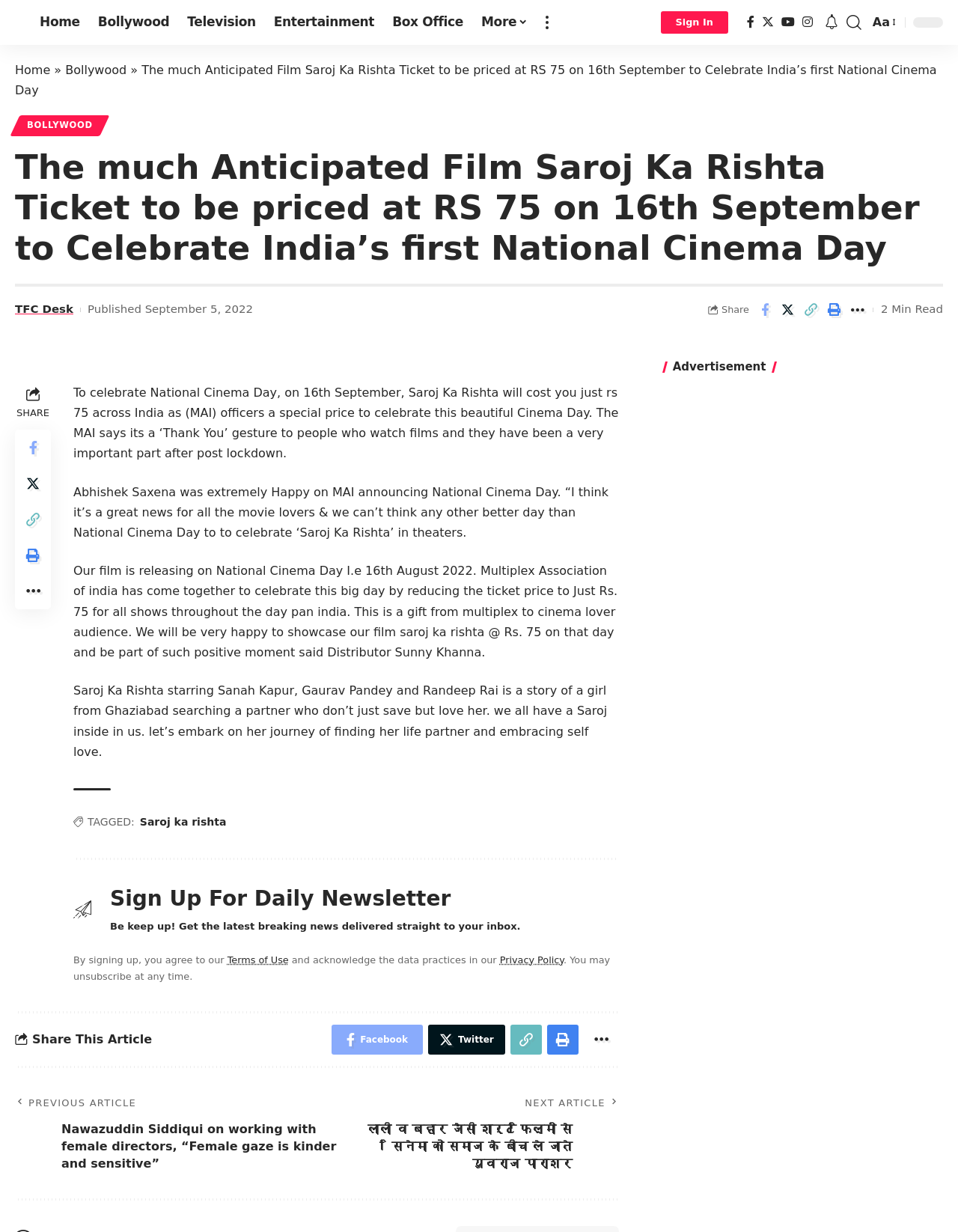Who is the distributor of the film Saroj Ka Rishta?
Using the image, provide a detailed and thorough answer to the question.

The article quotes Sunny Khanna, the distributor of the film Saroj Ka Rishta, saying that they will be happy to showcase the film at Rs 75 on National Cinema Day.